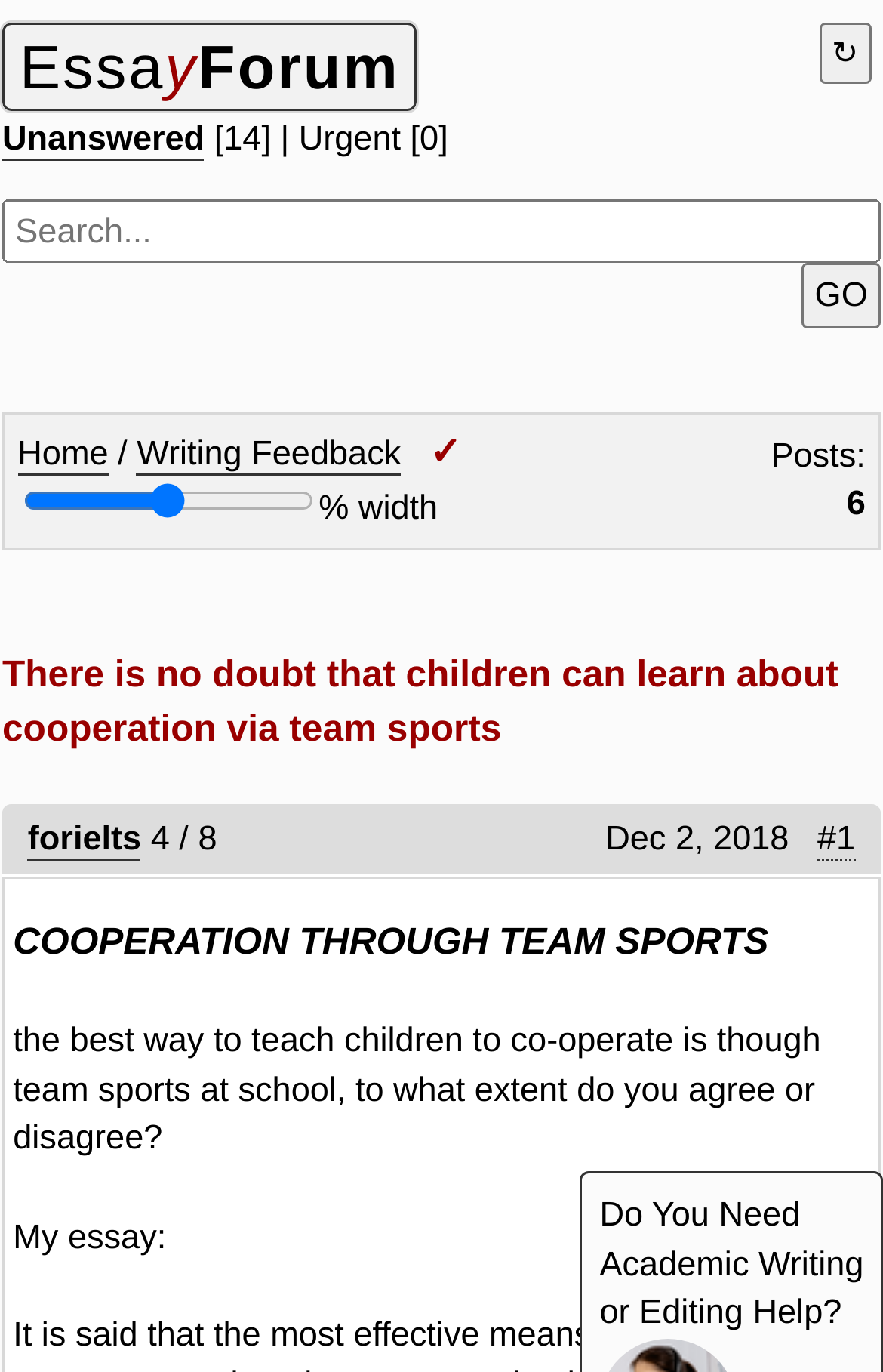Please locate the bounding box coordinates of the element that should be clicked to achieve the given instruction: "Open kohls coupon in store 30".

None